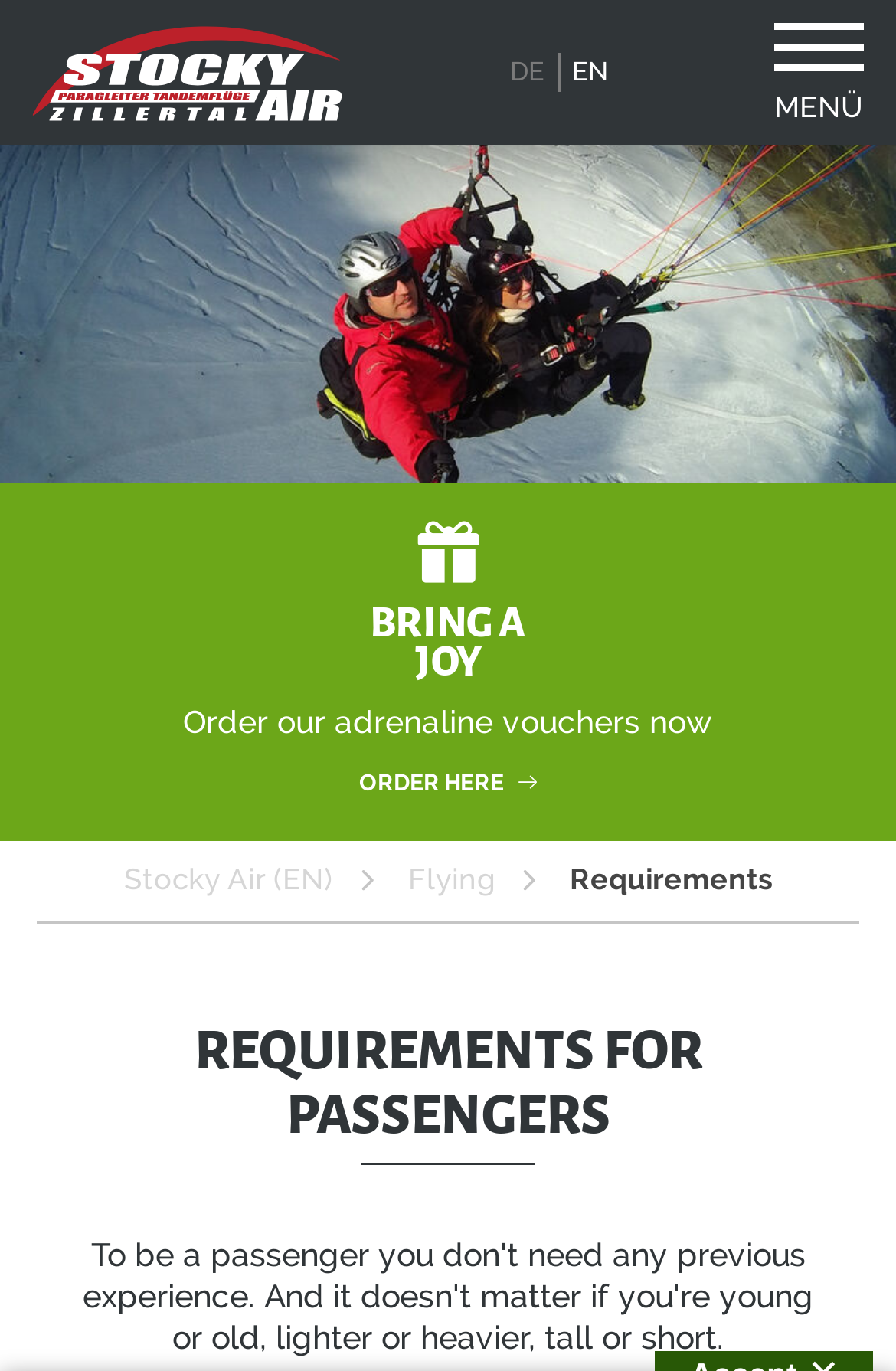Mark the bounding box of the element that matches the following description: "Stocky Air (EN)".

[0.138, 0.629, 0.372, 0.654]